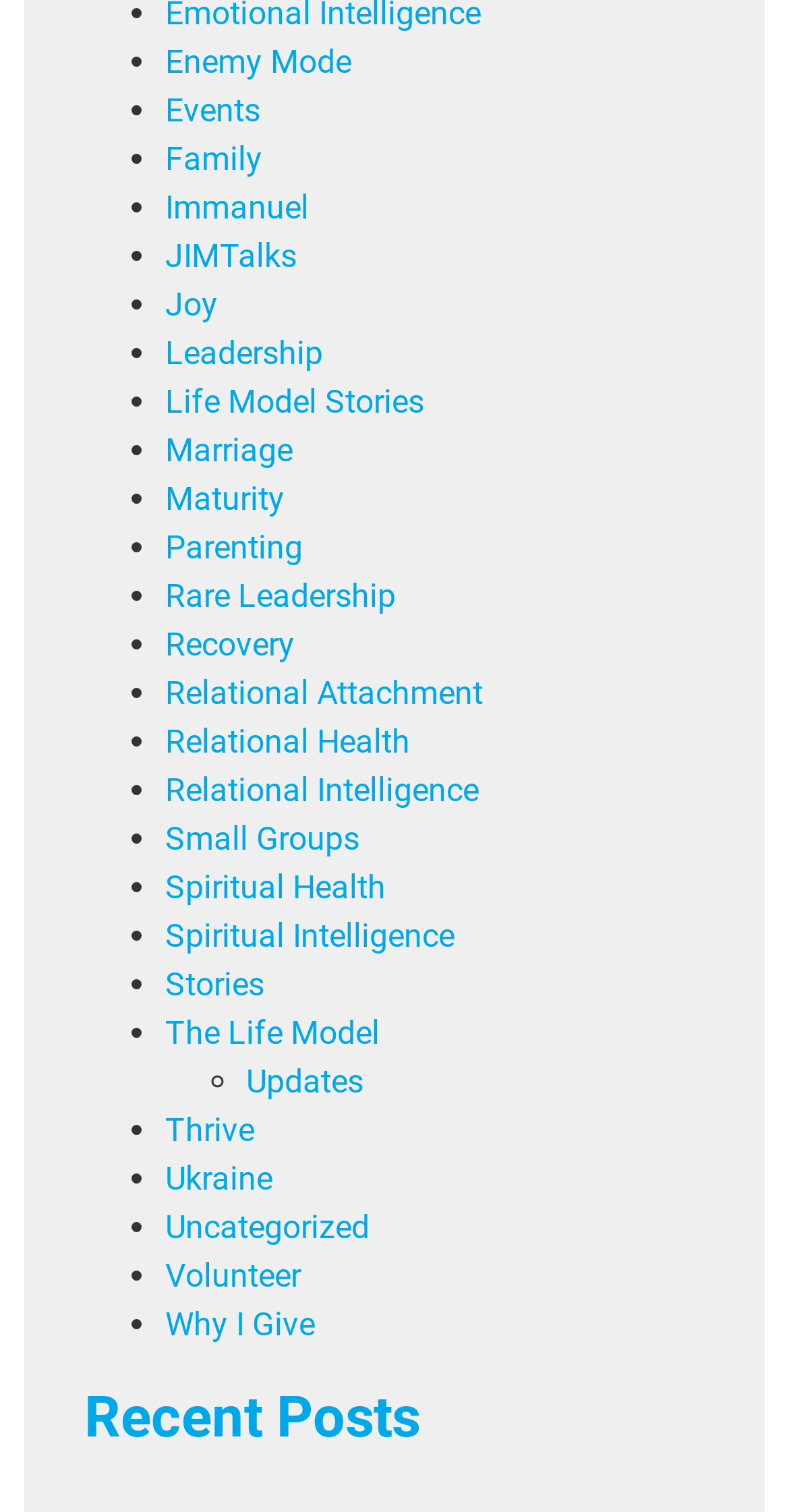Locate the bounding box coordinates of the clickable region to complete the following instruction: "Learn about Thrive."

[0.209, 0.735, 0.322, 0.76]